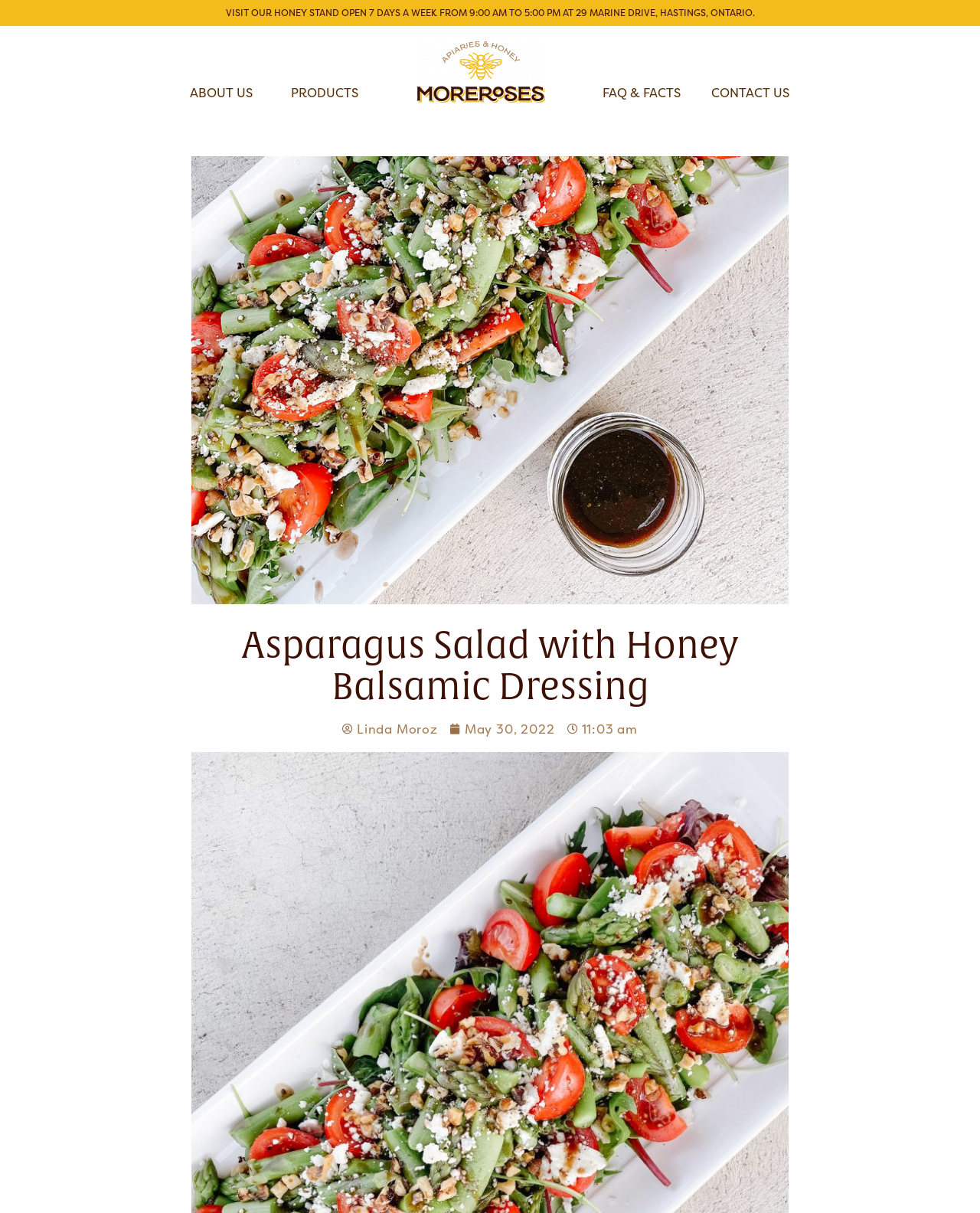Predict the bounding box of the UI element based on this description: "alt="MOREROSES-APIARIES-HONEY-LOGO" title="MOREROSES-APIARIES-HONEY-LOGO"".

[0.425, 0.034, 0.556, 0.085]